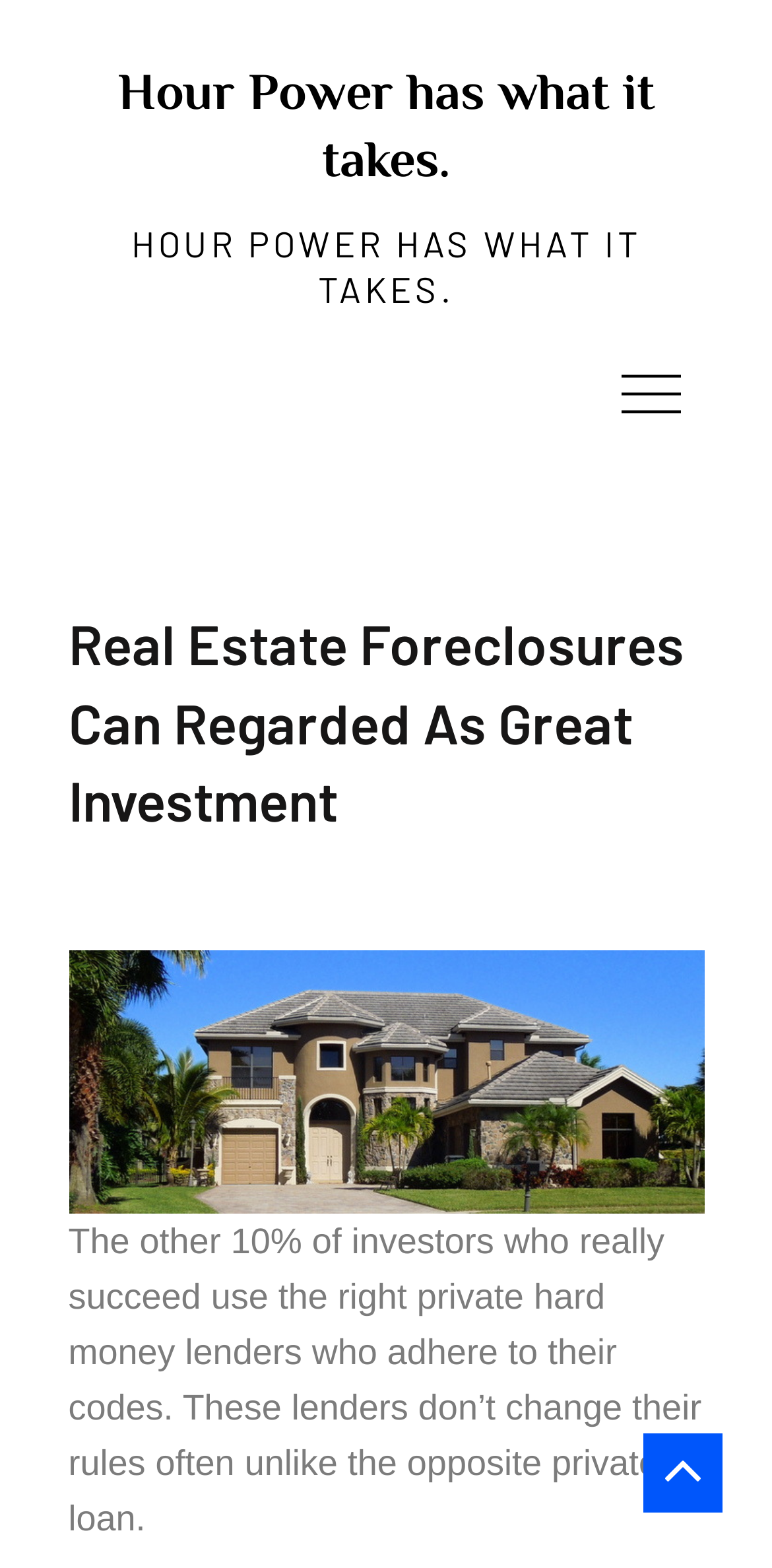What type of investment is being discussed?
Refer to the image and provide a thorough answer to the question.

The heading 'Real Estate Foreclosures Can Regarded As Great Investment' suggests that the webpage is discussing real estate foreclosures as a type of investment.